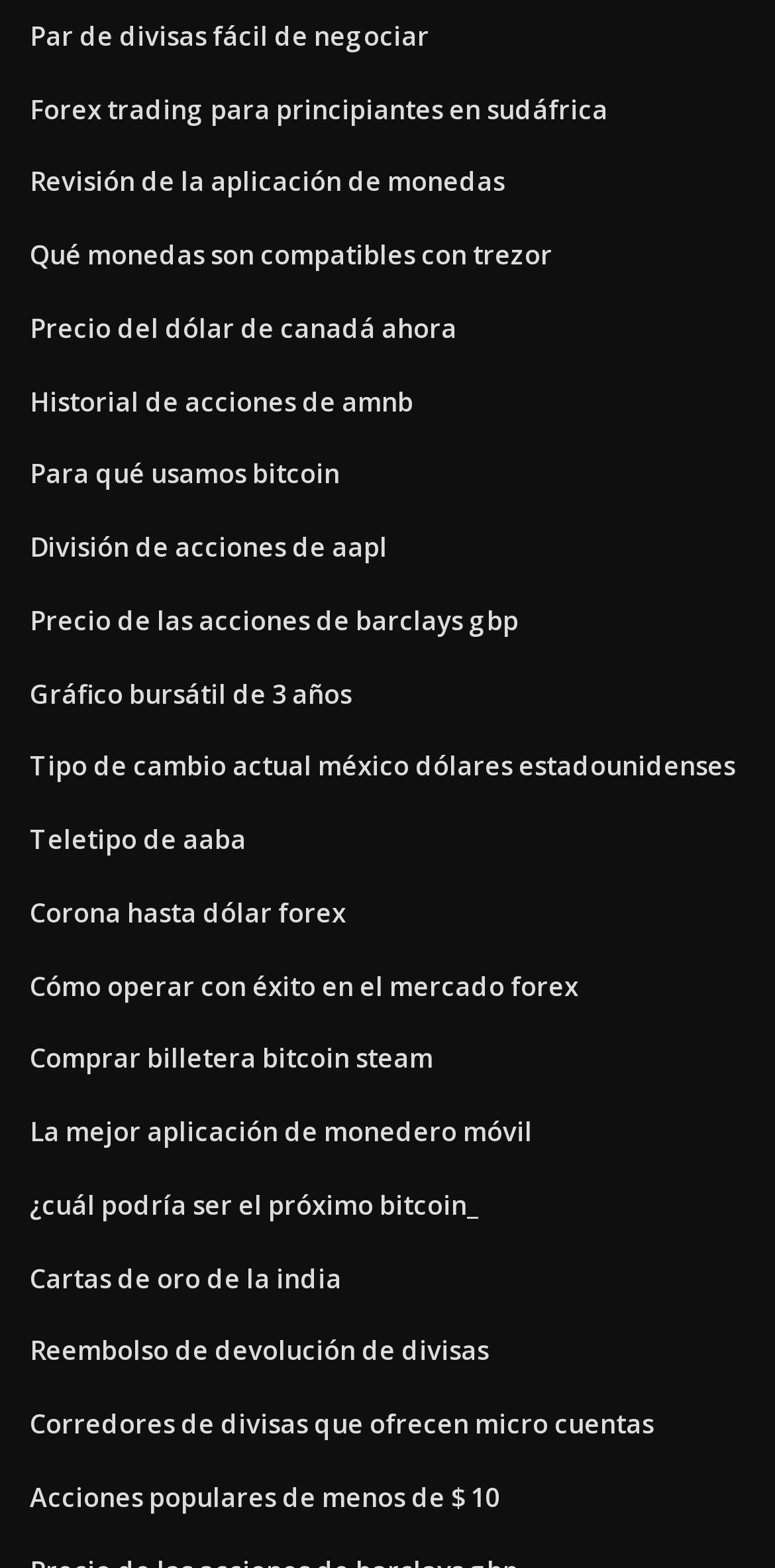Determine the bounding box coordinates for the area that needs to be clicked to fulfill this task: "Get information about the compatibility of Trezor with certain coins". The coordinates must be given as four float numbers between 0 and 1, i.e., [left, top, right, bottom].

[0.038, 0.151, 0.713, 0.174]